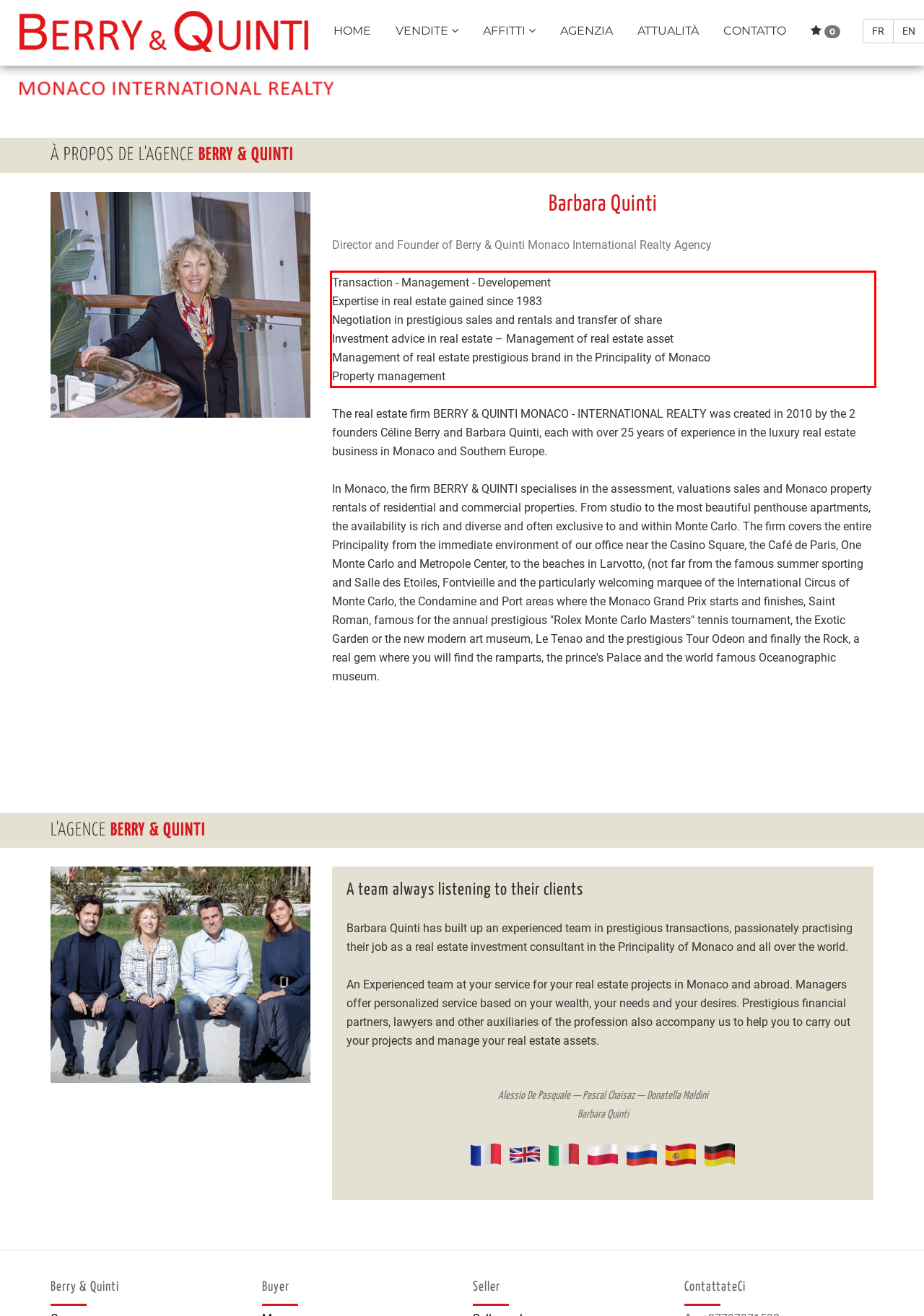Please perform OCR on the UI element surrounded by the red bounding box in the given webpage screenshot and extract its text content.

Transaction - Management - Developement Expertise in real estate gained since 1983 Negotiation in prestigious sales and rentals and transfer of share Investment advice in real estate – Management of real estate asset Management of real estate prestigious brand in the Principality of Monaco Property management